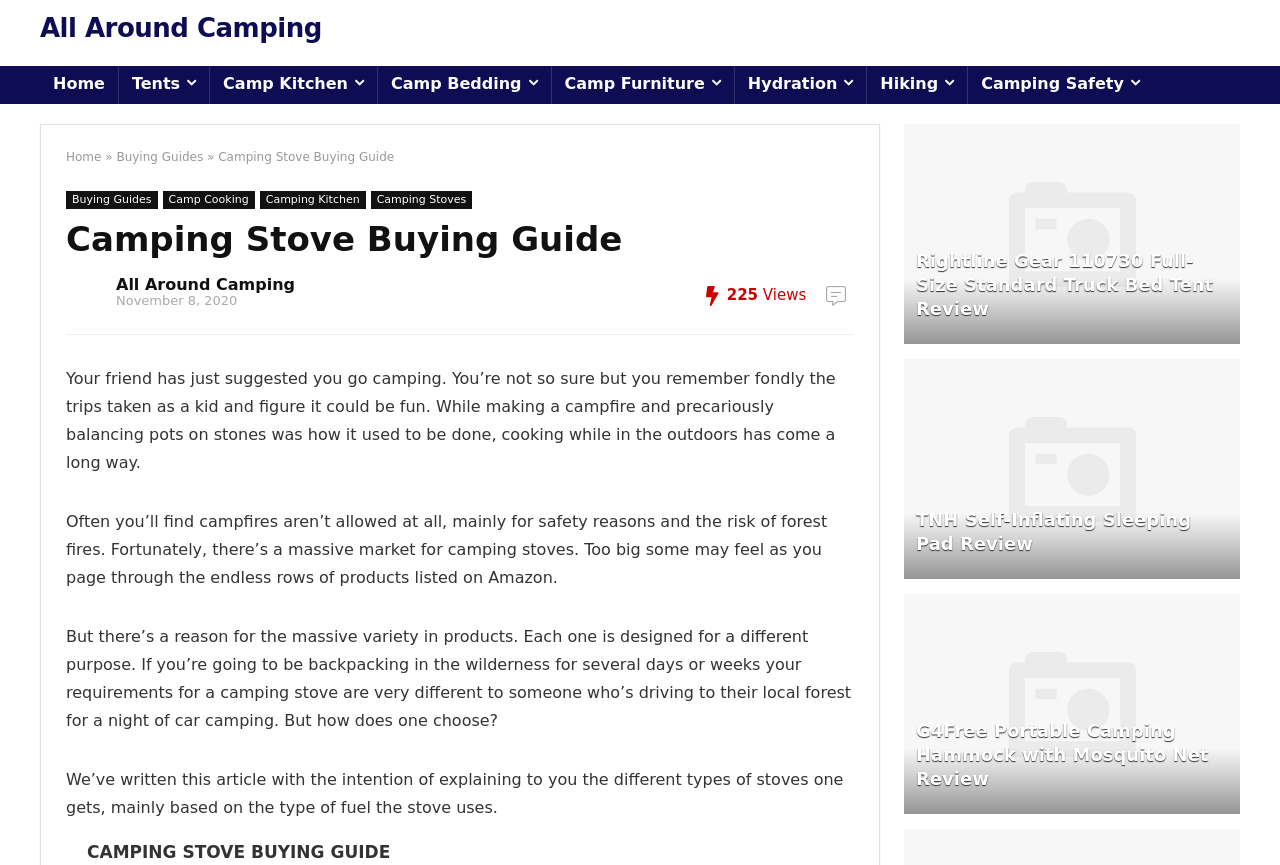Respond with a single word or phrase:
What is the purpose of the camping stove buying guide?

To explain different types of stoves based on fuel type